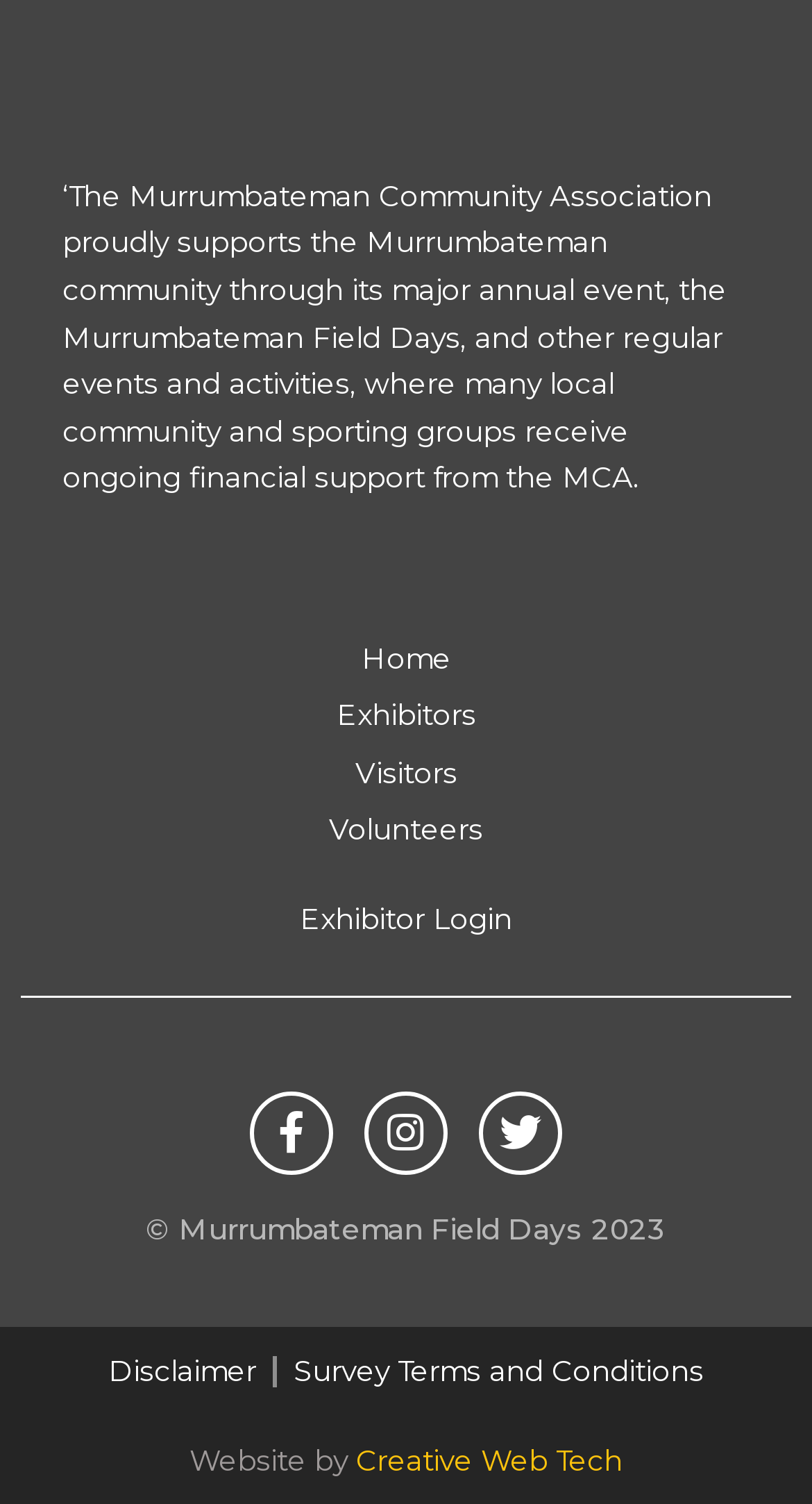Respond to the following question using a concise word or phrase: 
What is the main event organized by MCA?

Murrumbateman Field Days